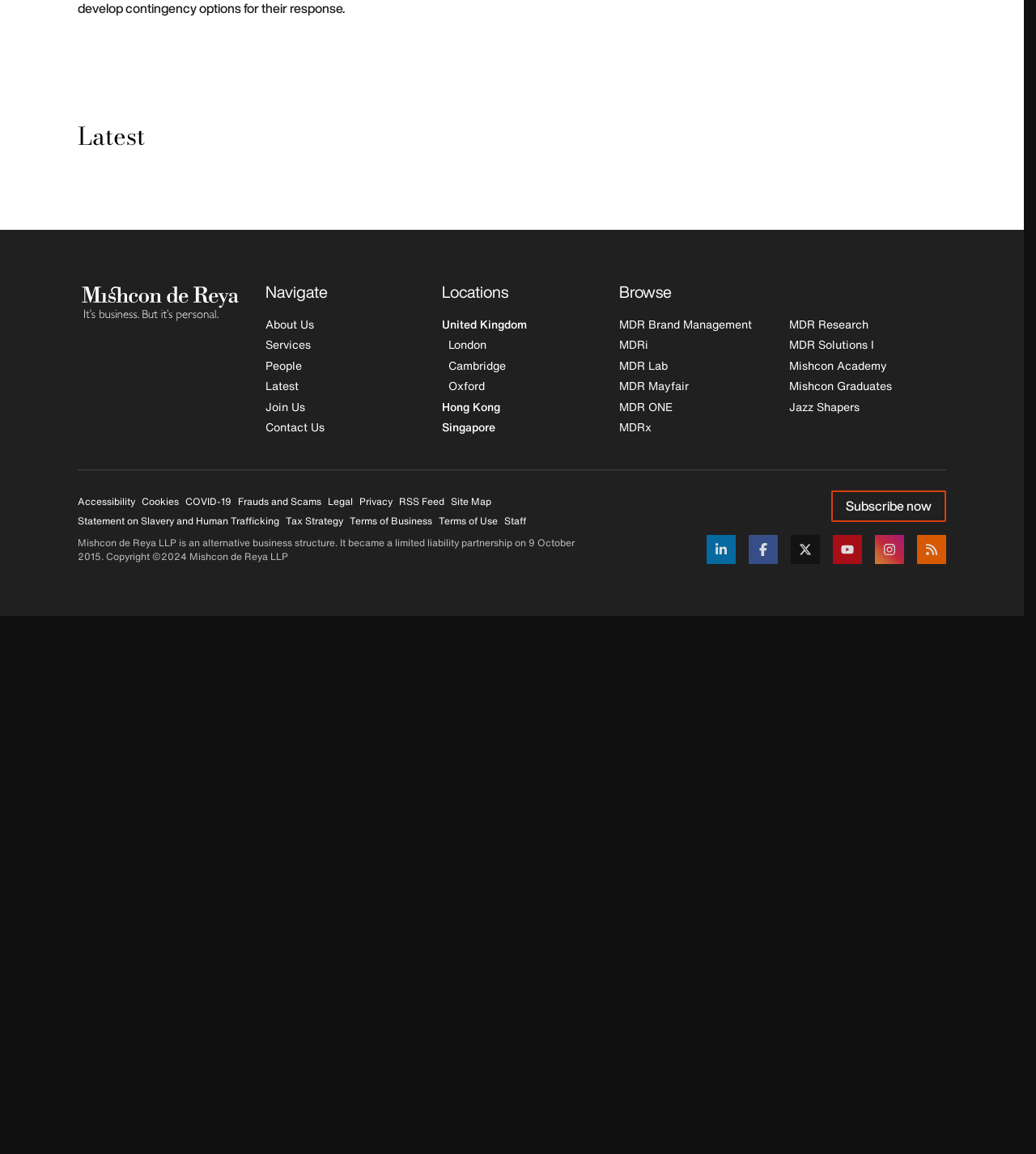Identify the bounding box coordinates for the region to click in order to carry out this instruction: "Follow @mishcon_de_reya on social media". Provide the coordinates using four float numbers between 0 and 1, formatted as [left, top, right, bottom].

[0.845, 0.463, 0.873, 0.489]